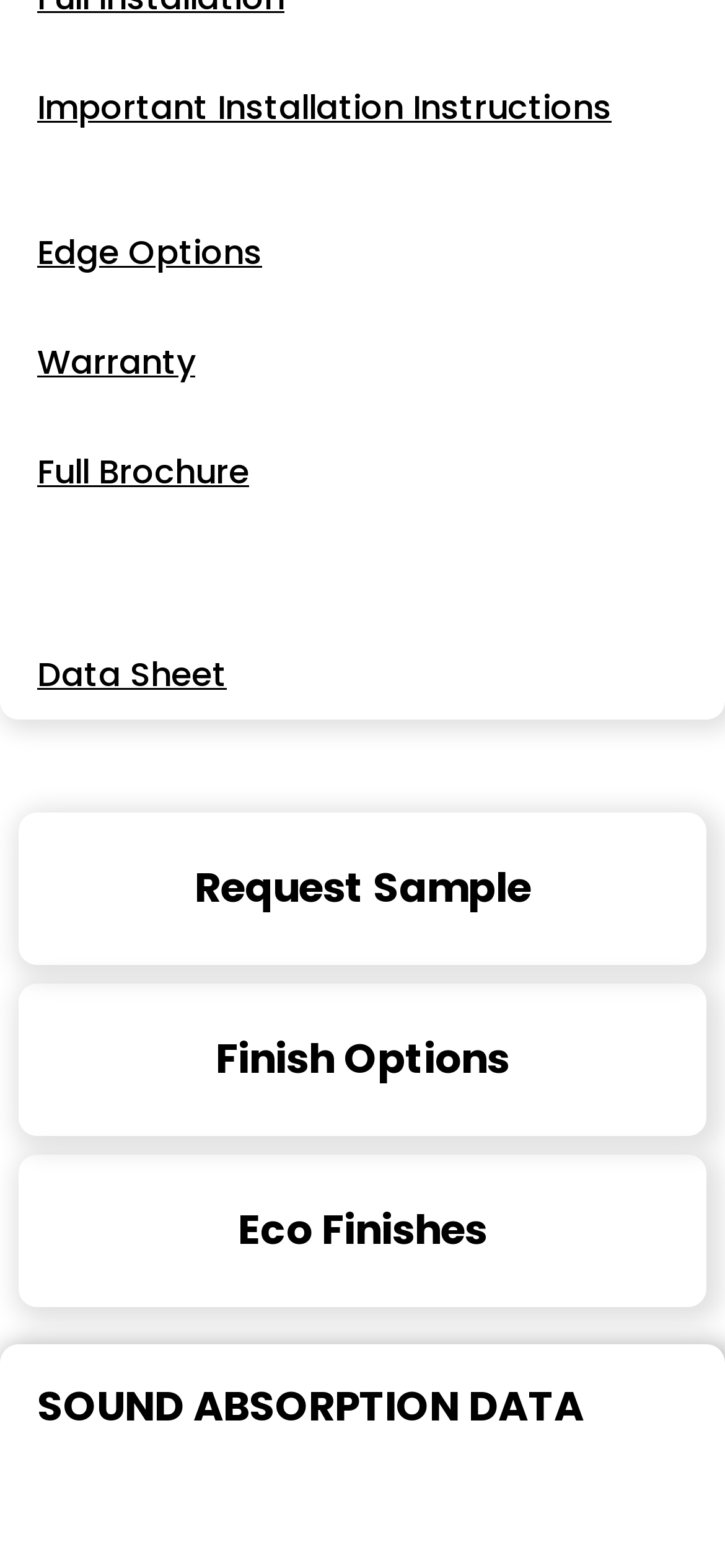Could you specify the bounding box coordinates for the clickable section to complete the following instruction: "View important installation instructions"?

[0.051, 0.053, 0.844, 0.083]